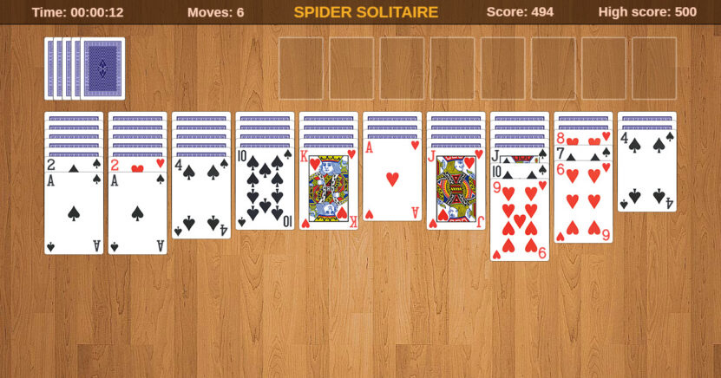Craft a descriptive caption that covers all aspects of the image.

The image depicts an engaging game of Spider Solitaire, a popular variation of the classic card game. The interface showcases the game board, where a mix of red and black cards are strategically laid out. At the top of the screen, essential game stats are displayed: a timer indicating 00:00:12, the number of moves made (6), the current score (494), and the high score (500). This aesthetic presentation features a wooden background, enhancing the calming and classic feel of the game. The objective is to organize the cards in descending order within their respective suits, providing a blend of strategy and relaxation that makes Spider Solitaire a timeless favorite among casual gamers seeking a peaceful escape from daily stresses.